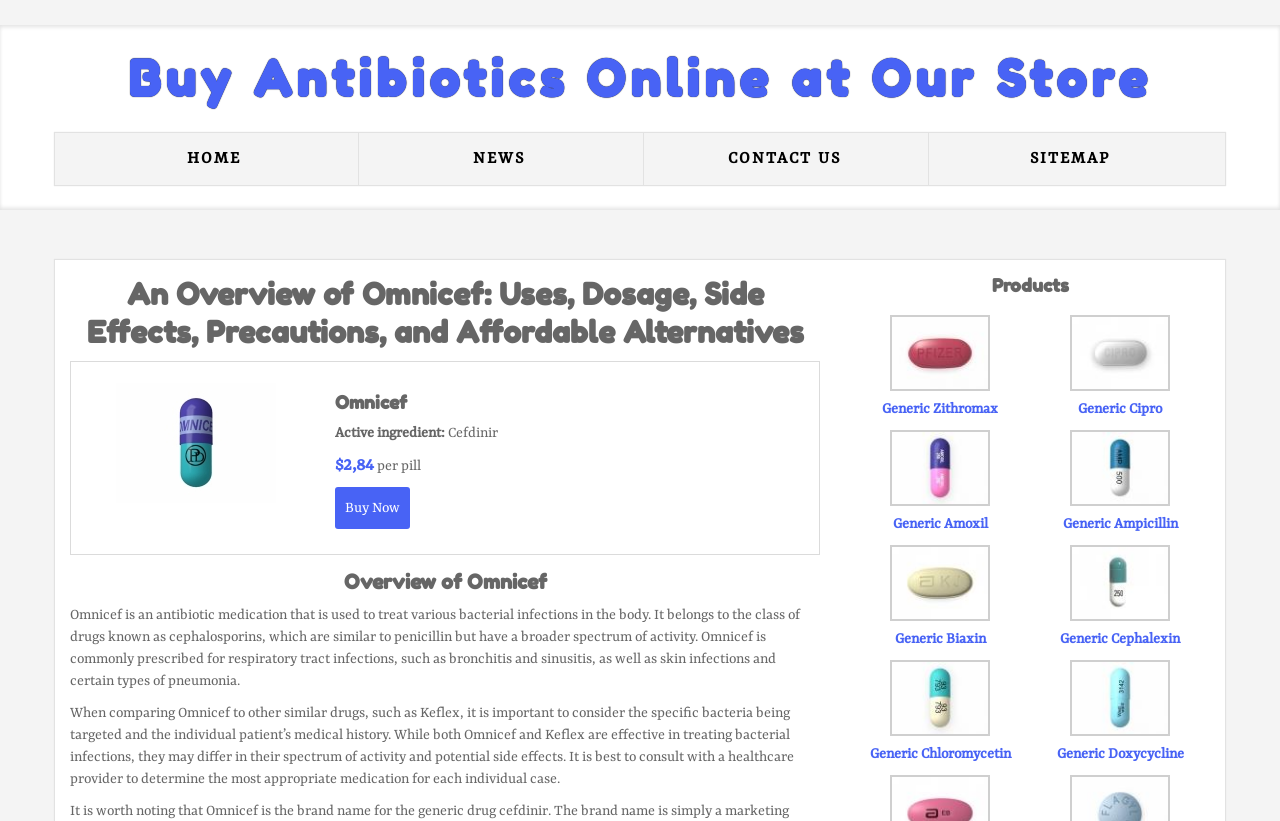Write an elaborate caption that captures the essence of the webpage.

This webpage provides an overview of Omnicef, an antibiotic medication used to treat various bacterial infections. At the top of the page, there are five links: "Buy Antibiotics Online at Our Store", "HOME", "NEWS", "CONTACT US", and "SITEMAP". 

Below the links, there is a header section with a heading that matches the title of the webpage. To the right of the header, there is an image of Omnicef. 

The main content of the webpage is divided into two sections. The first section provides an overview of Omnicef, including its active ingredient, price, and a brief description of its uses. There is also a "Buy Now" link in this section.

The second section is a list of products, which includes images and links to various generic antibiotics, such as Zithromax, Generic Cipro, Generic Amoxil, Generic Ampicillin, Generic Biaxin, Generic Cephalexin, Generic Chloromycetin, and Generic Doxycycline. Each product has a corresponding image and link. 

Throughout the webpage, there are several headings that break up the content and provide a clear structure to the page. The text is well-organized and easy to follow, making it simple for users to find the information they need.